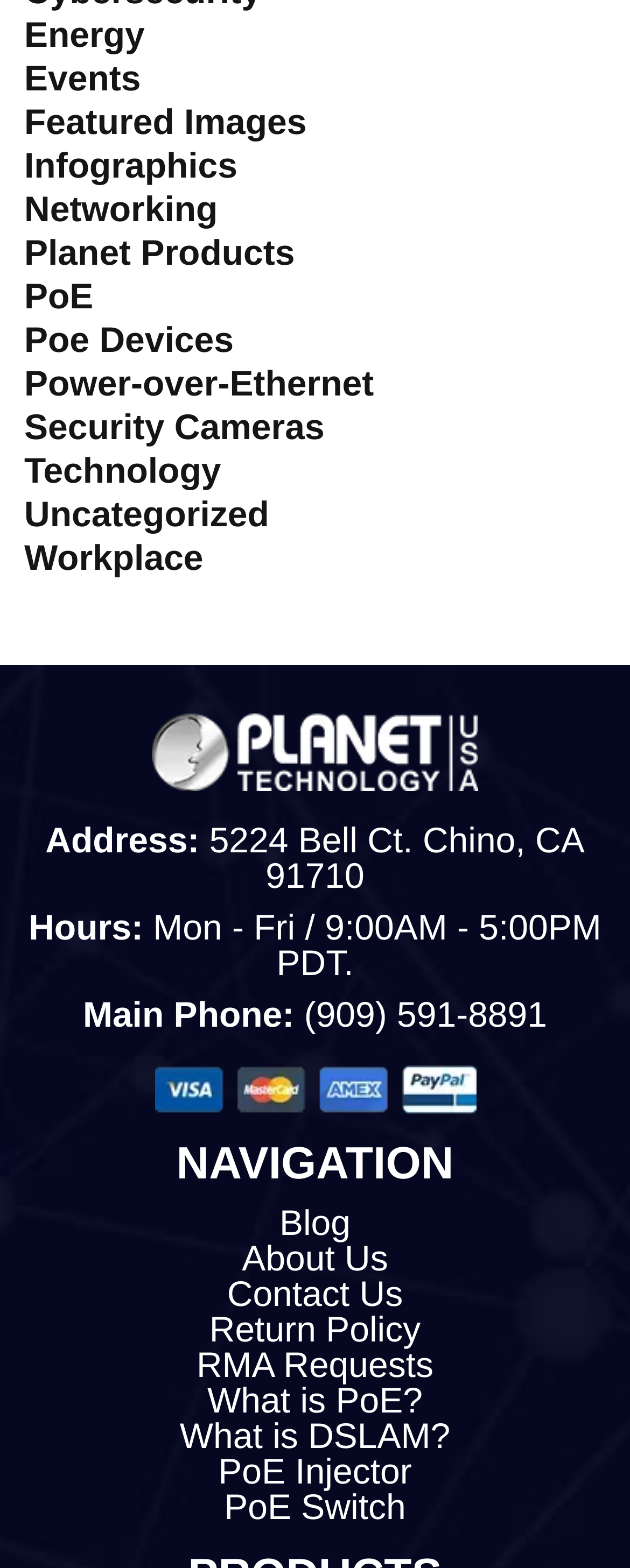Locate the bounding box coordinates of the UI element described by: "What is PoE?". The bounding box coordinates should consist of four float numbers between 0 and 1, i.e., [left, top, right, bottom].

[0.329, 0.883, 0.671, 0.905]